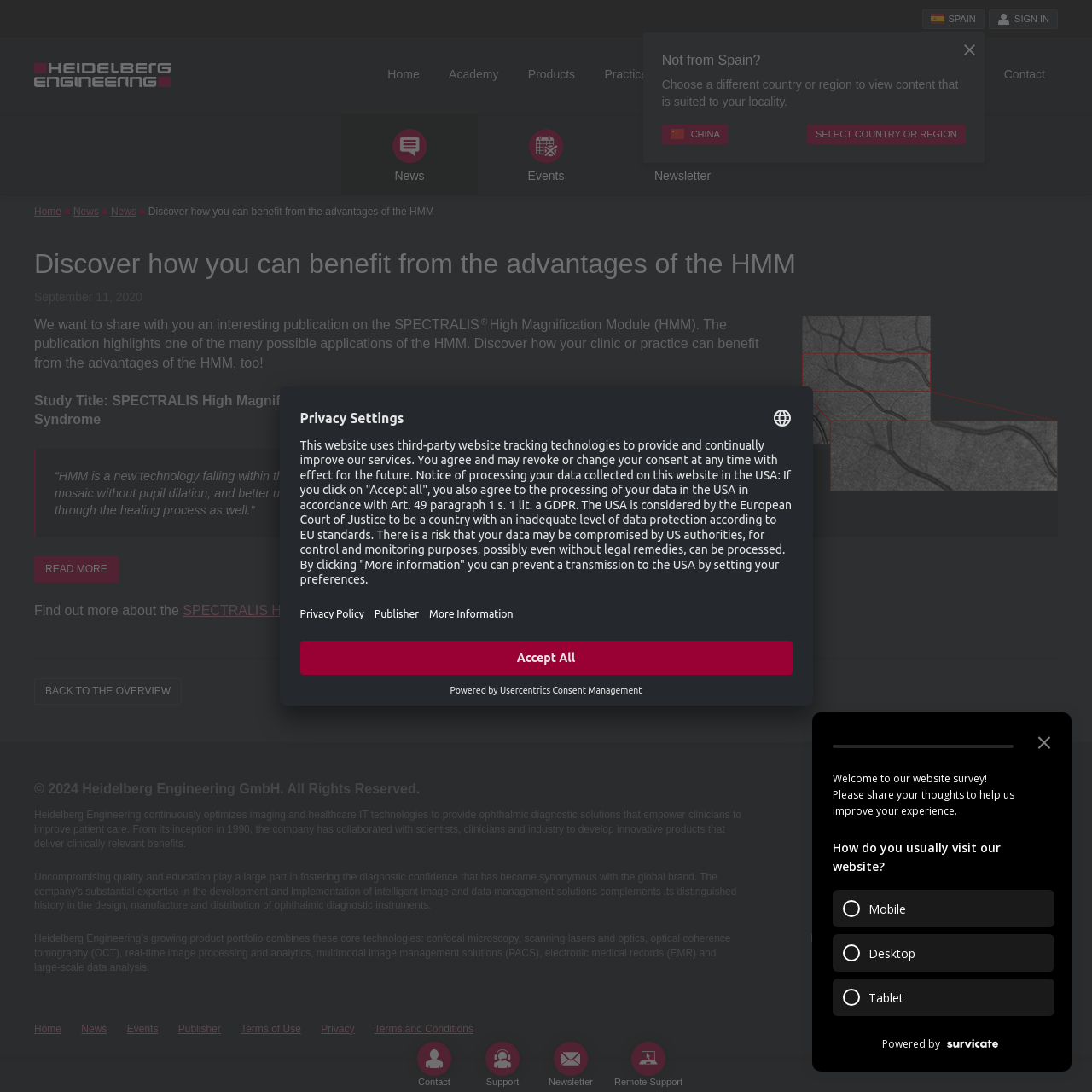Determine the bounding box for the described UI element: "Book Now!".

None